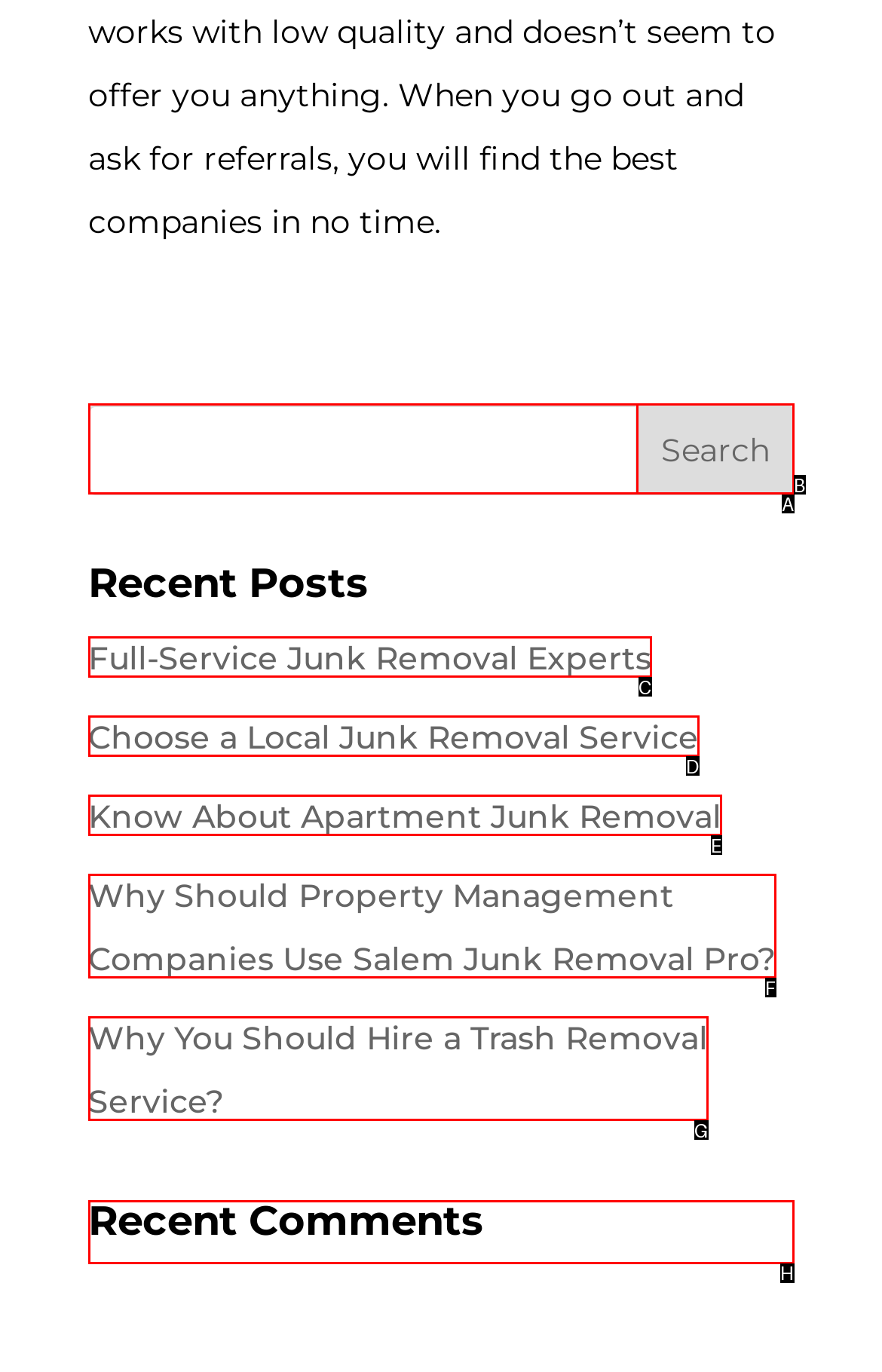Indicate which UI element needs to be clicked to fulfill the task: check Recent Comments
Answer with the letter of the chosen option from the available choices directly.

H